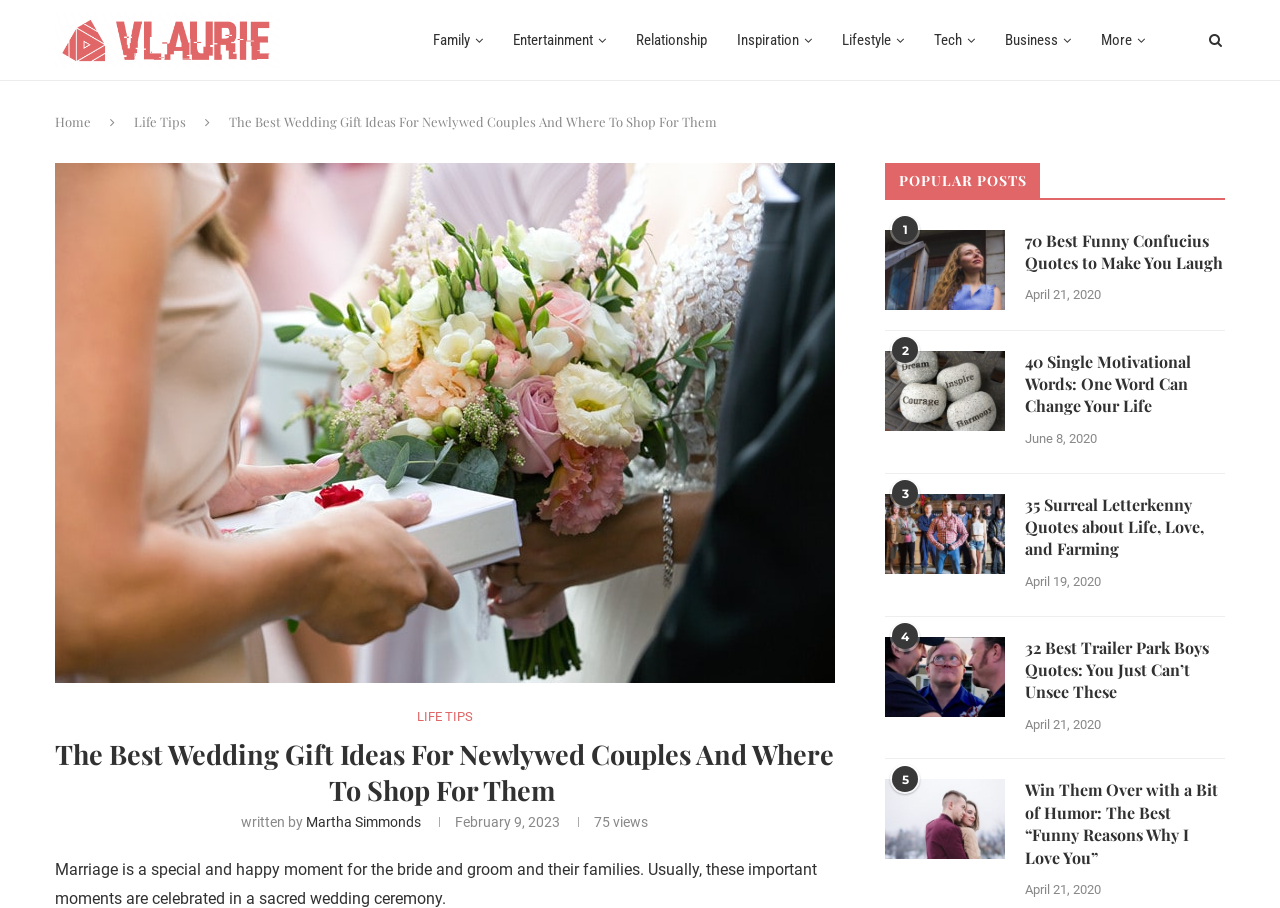Identify the text that serves as the heading for the webpage and generate it.

The Best Wedding Gift Ideas For Newlywed Couples And Where To Shop For Them 